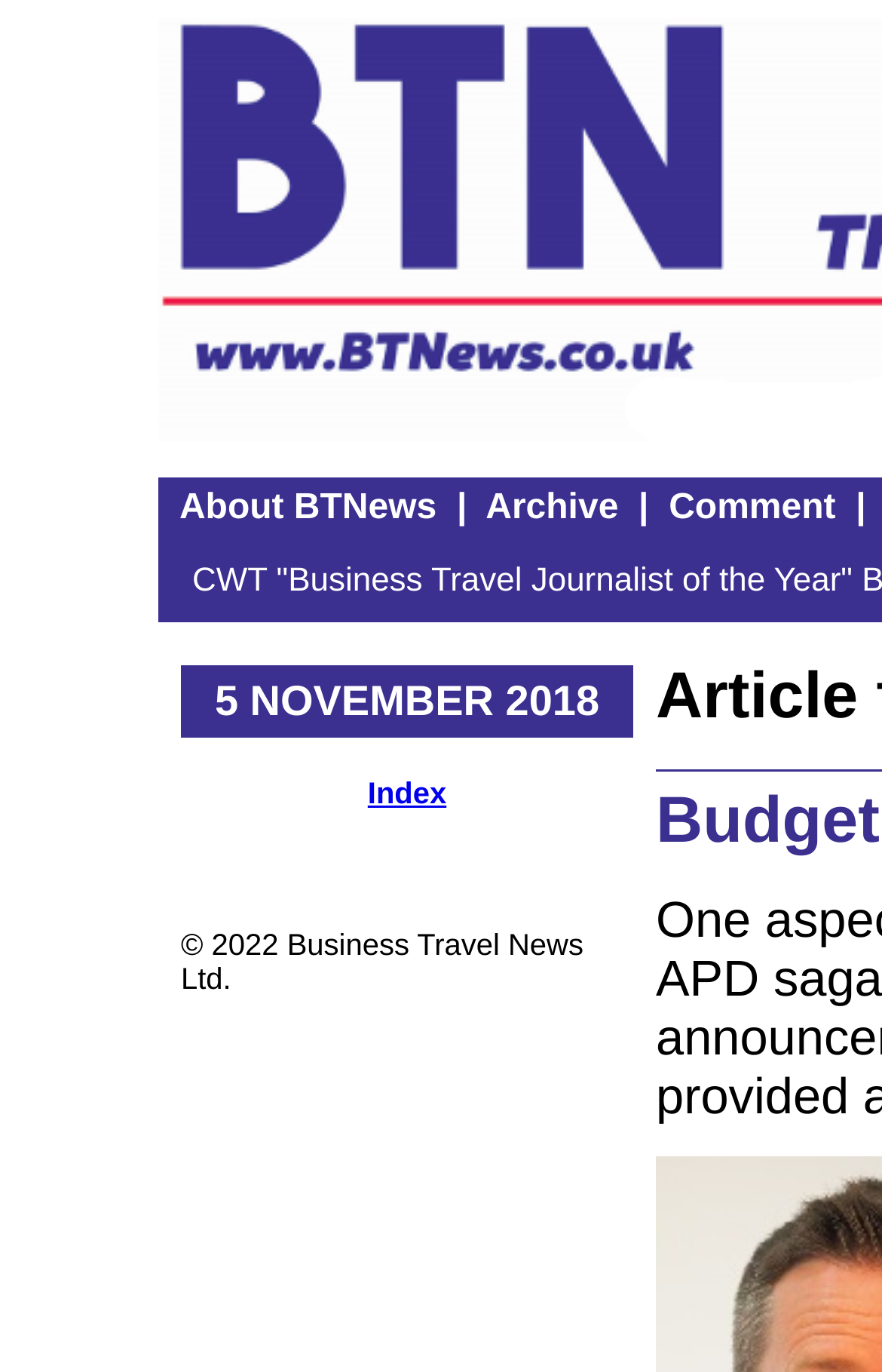What is the purpose of the 'Index' link?
Please ensure your answer to the question is detailed and covers all necessary aspects.

I inferred the purpose of the 'Index' link by considering its position and context on the webpage. It is likely that this link leads to a page that provides an index or directory of content, allowing users to quickly find specific information.